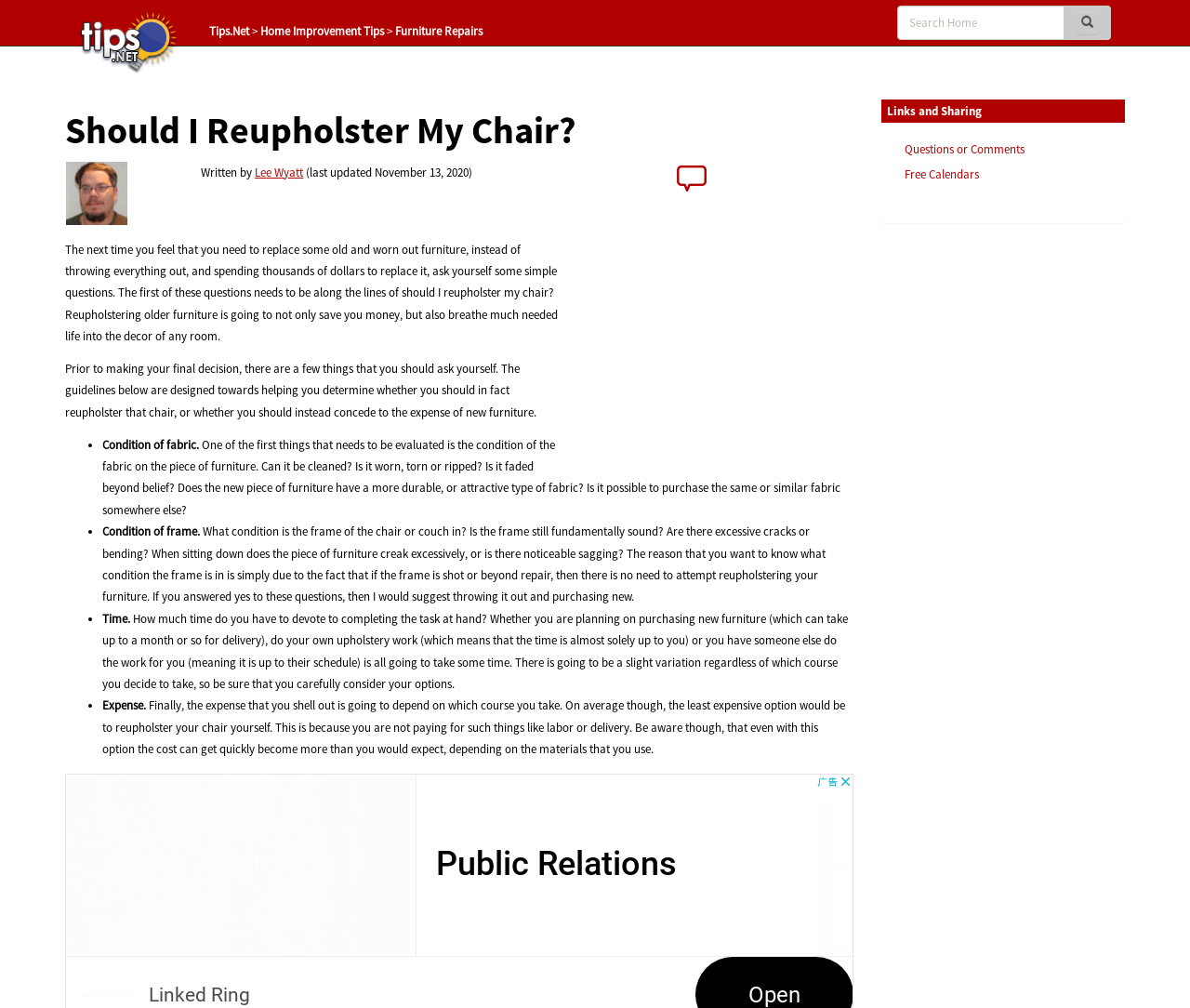What is the first thing to evaluate when deciding to reupholster a chair?
Please respond to the question with a detailed and well-explained answer.

According to the article, the first thing to evaluate when deciding to reupholster a chair is the condition of the fabric, which includes whether it can be cleaned, is worn, torn, or ripped, and whether it is faded beyond belief.